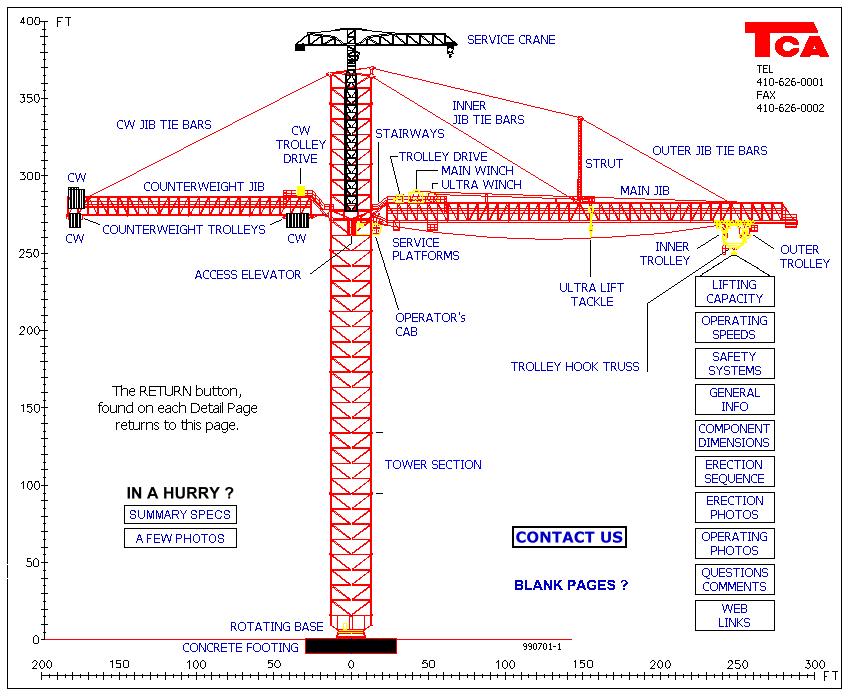Respond with a single word or phrase:
What is the purpose of the inner and outer tie bars?

Ensure stability